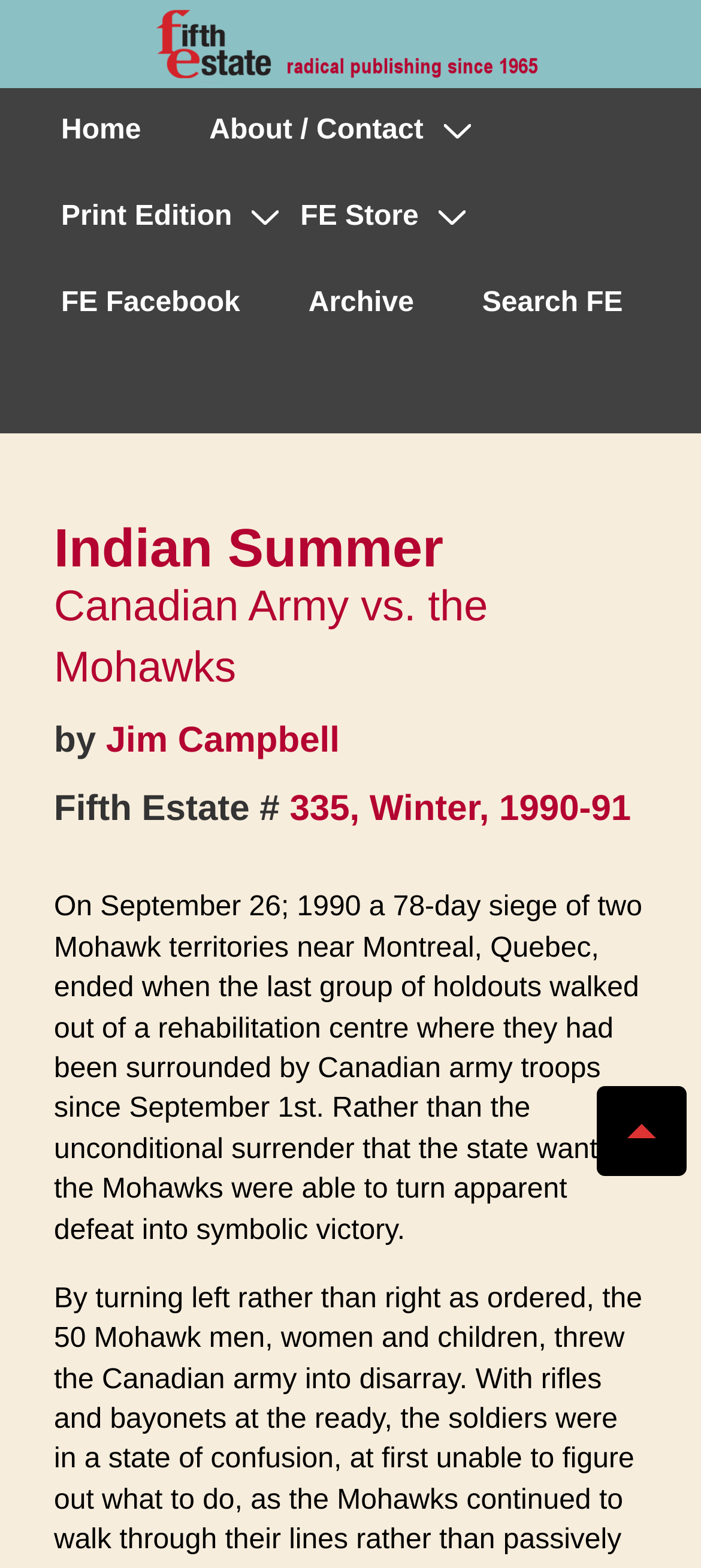Use a single word or phrase to answer the following:
What is the issue number of the current magazine?

335